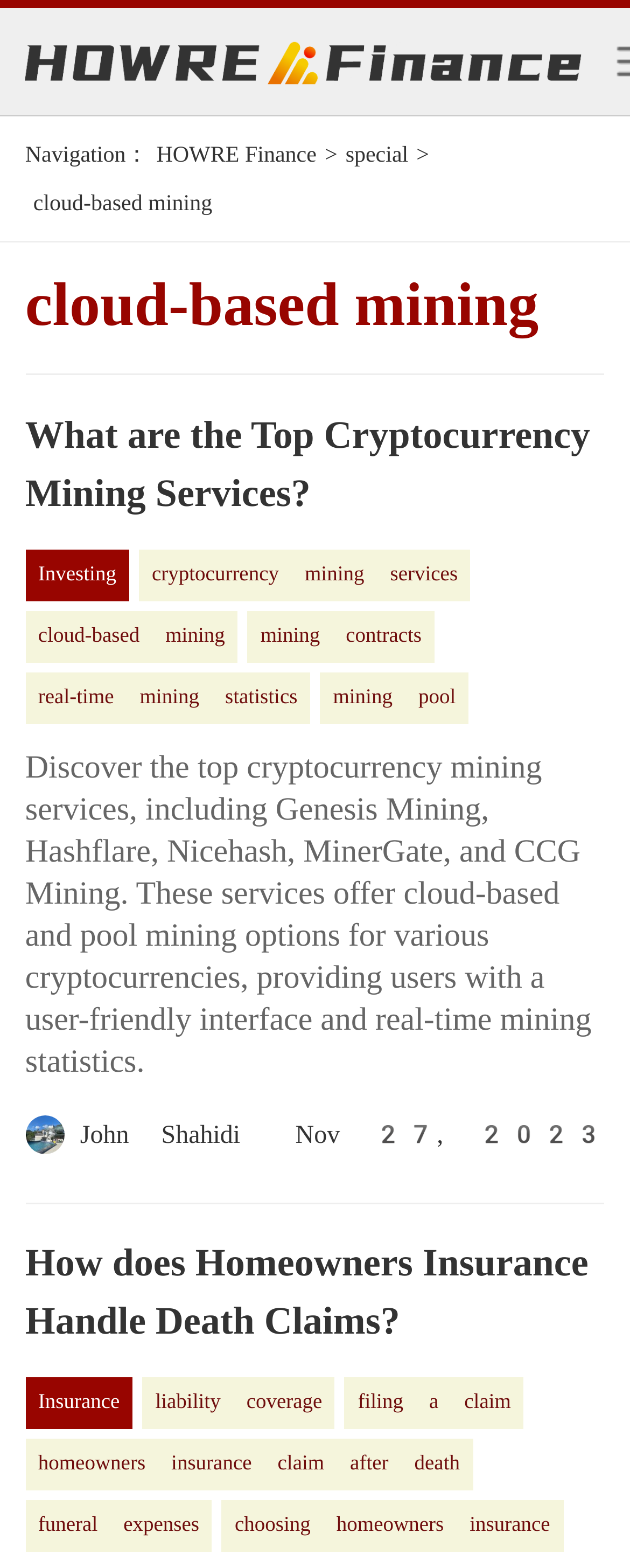Please give a succinct answer using a single word or phrase:
What is the purpose of the services mentioned on this webpage?

mining cryptocurrencies